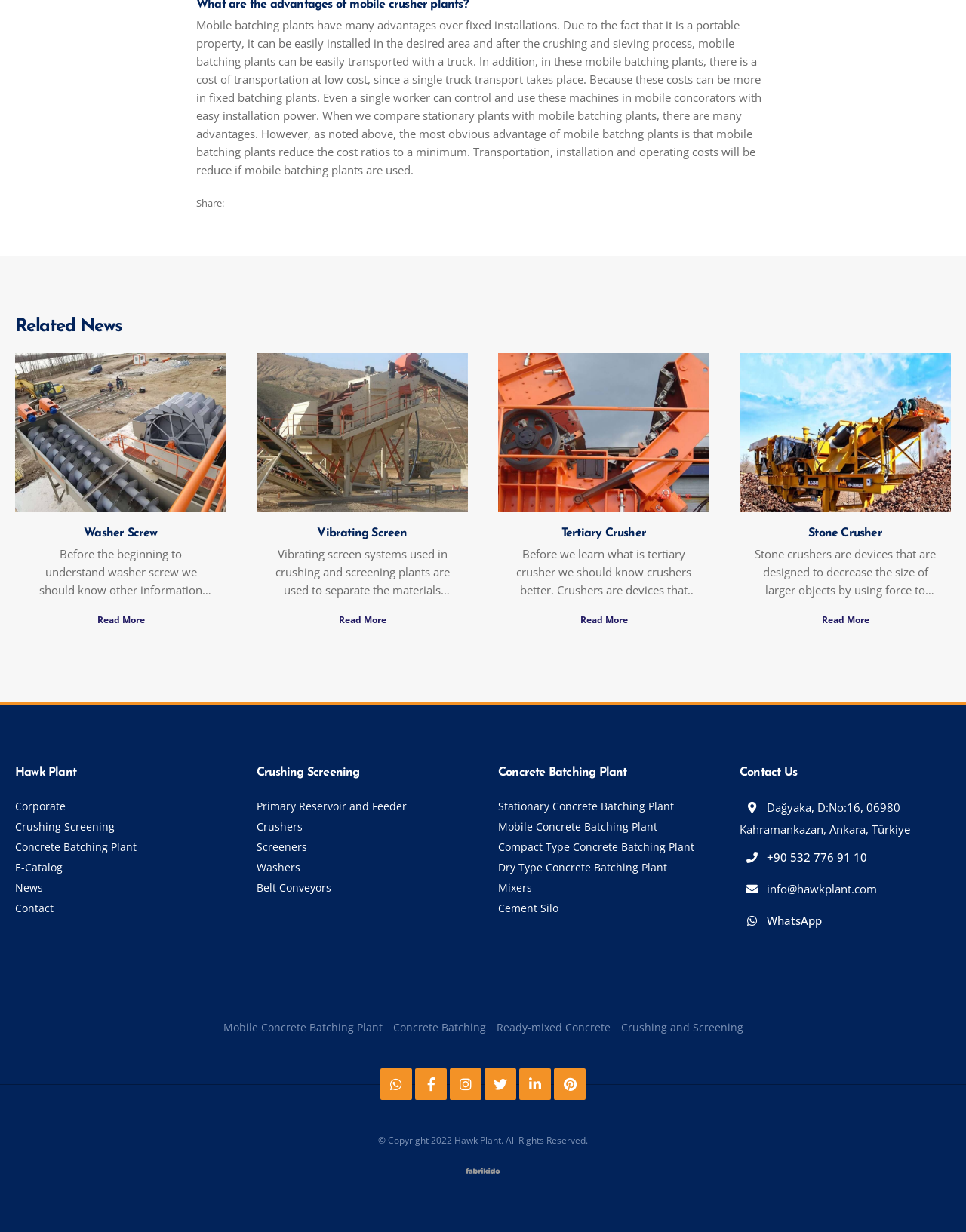Please locate the bounding box coordinates of the element that should be clicked to complete the given instruction: "Read more about 'Washer Screw'".

[0.016, 0.287, 0.234, 0.521]